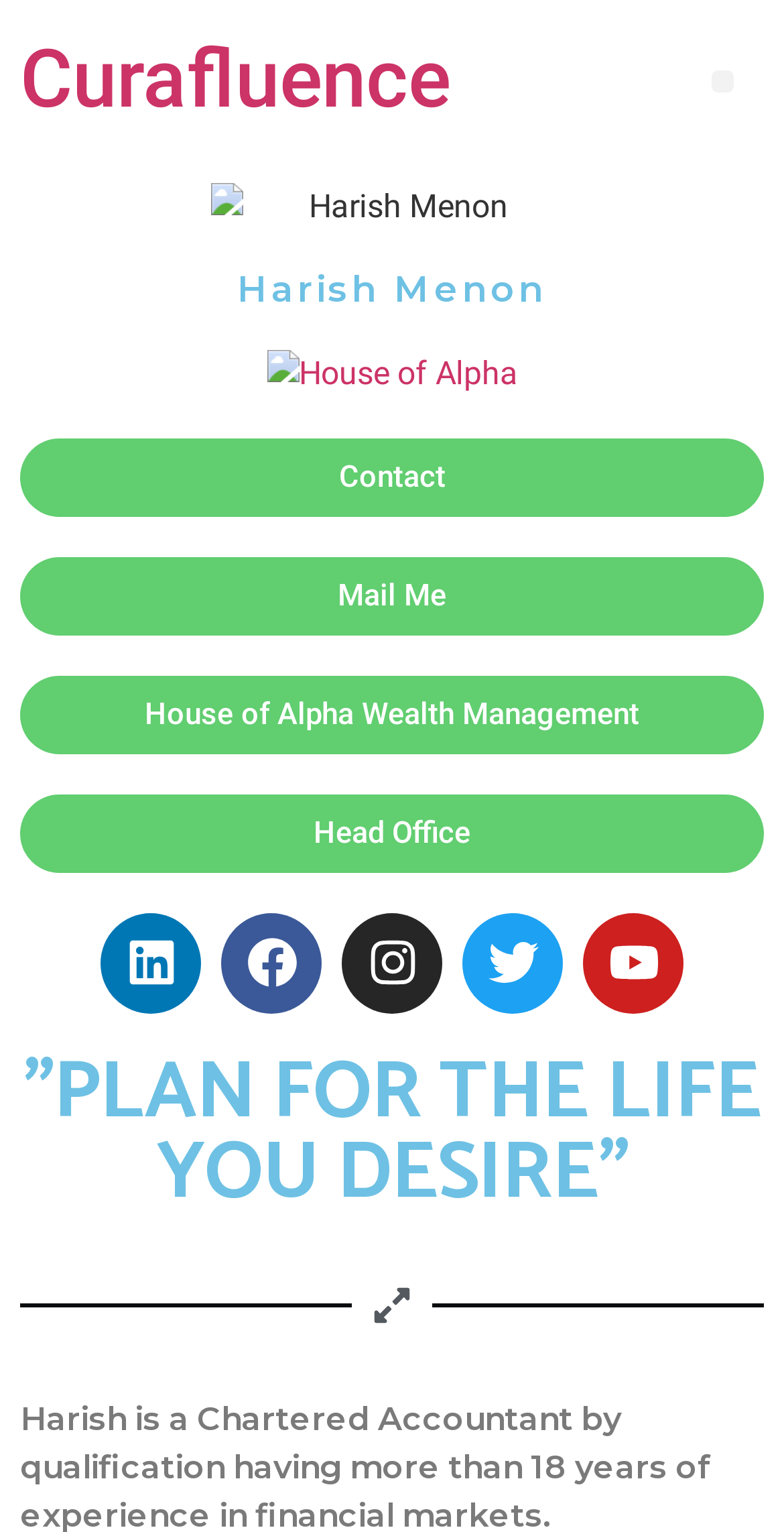What is the contact information on the webpage?
Please provide a comprehensive and detailed answer to the question.

The contact information on the webpage can be found in the link element with the text 'Mail Me'.